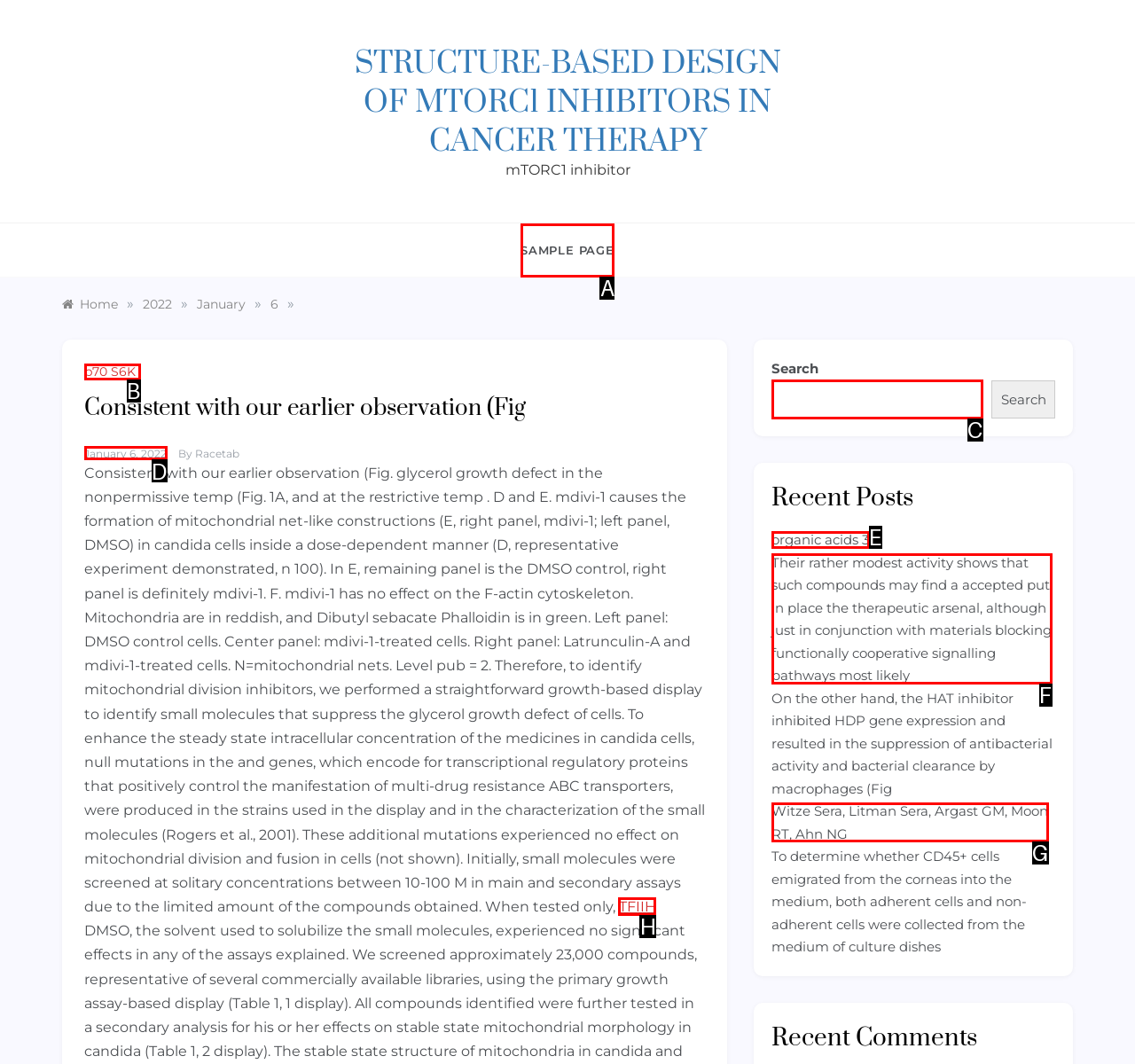Select the option I need to click to accomplish this task: Click on the 'Tech' link
Provide the letter of the selected choice from the given options.

None